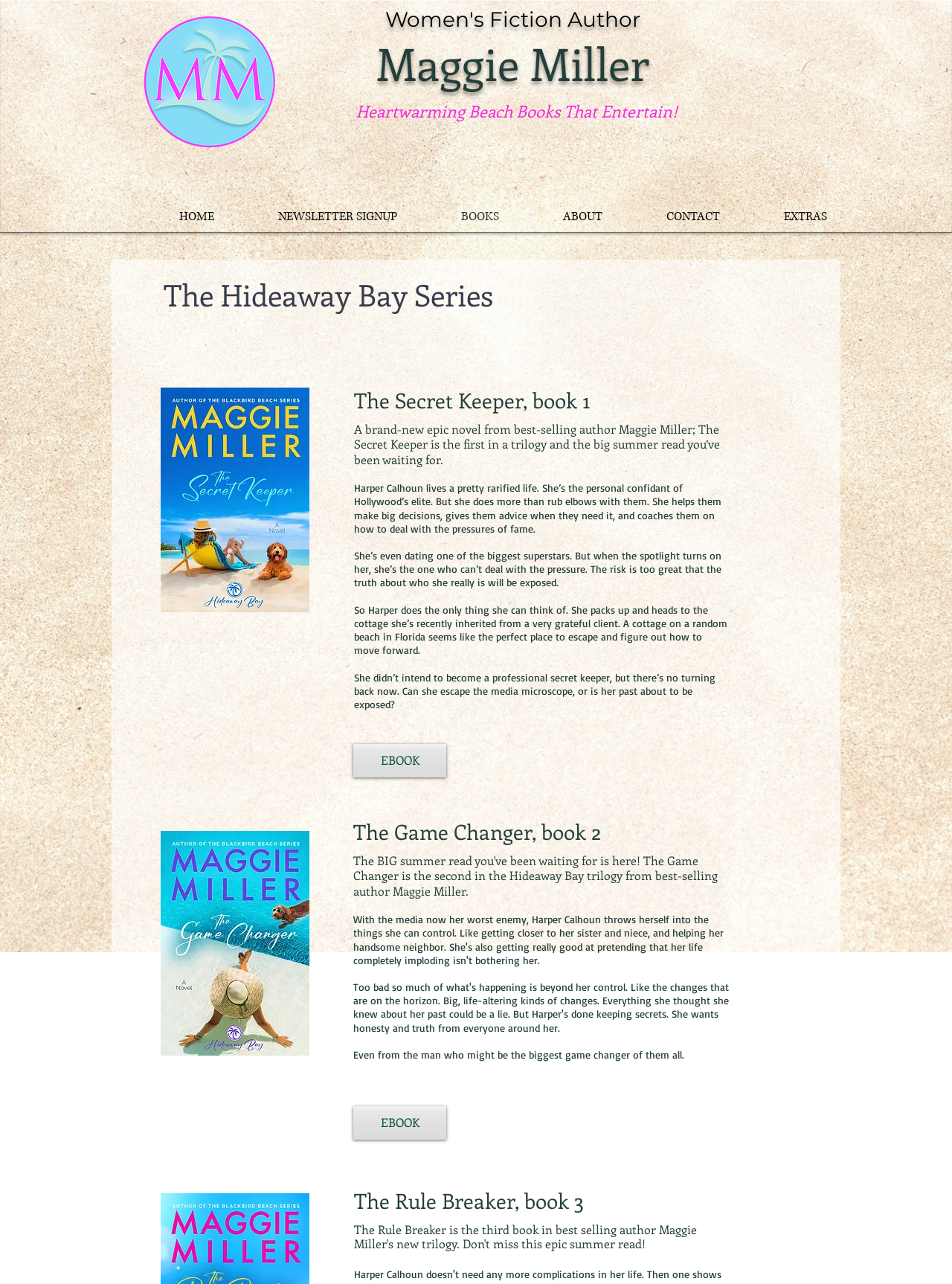How many books are in the Hideaway Bay series?
Provide a short answer using one word or a brief phrase based on the image.

3